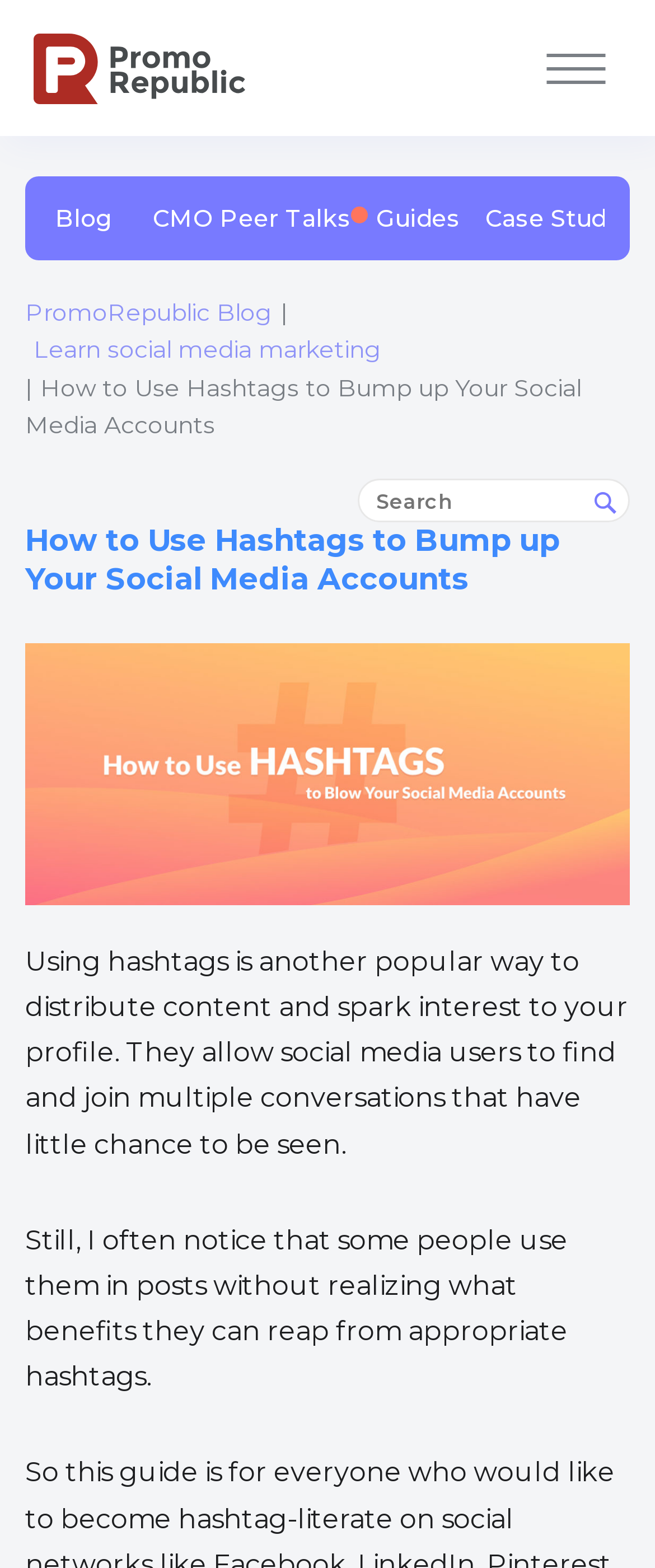Specify the bounding box coordinates for the region that must be clicked to perform the given instruction: "Learn social media marketing".

[0.051, 0.211, 0.582, 0.235]